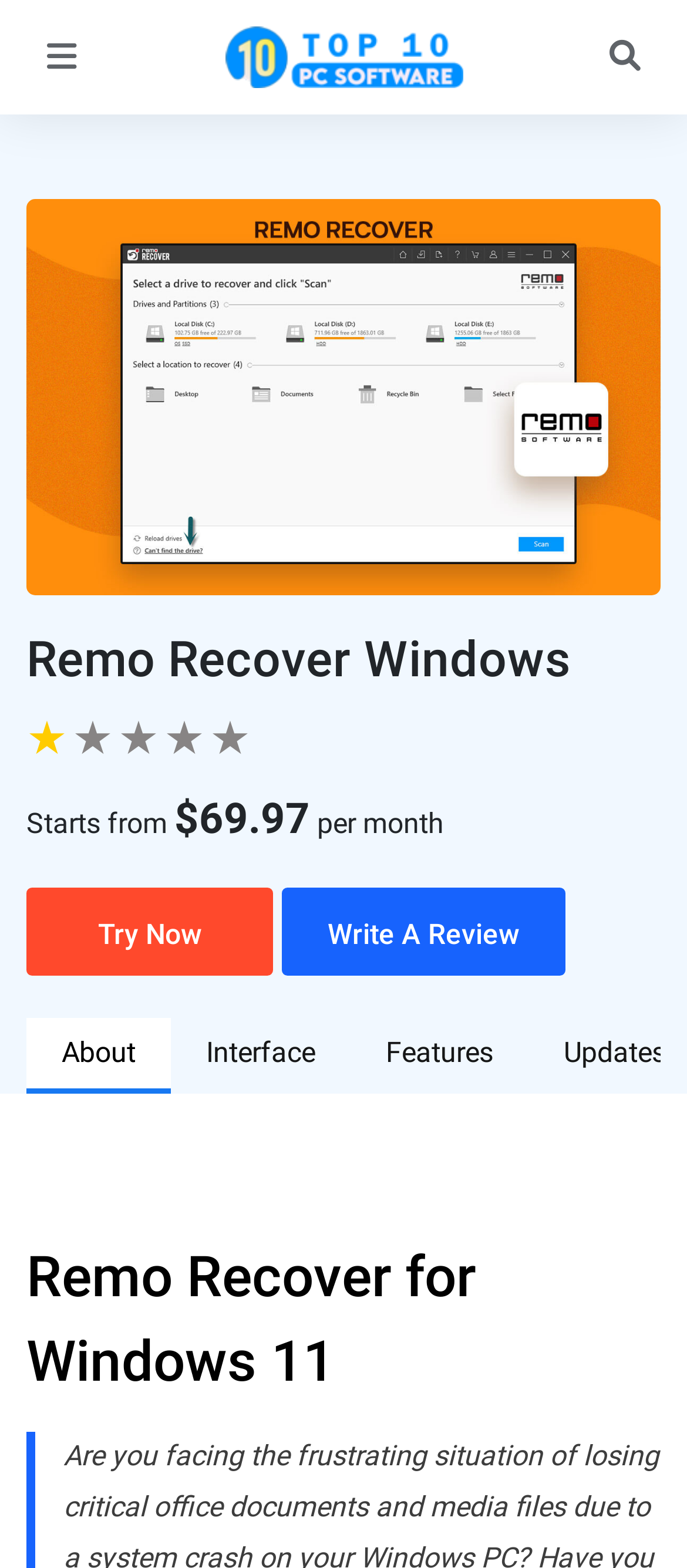Please identify the bounding box coordinates for the region that you need to click to follow this instruction: "Try Remo Recover now".

[0.038, 0.566, 0.397, 0.622]